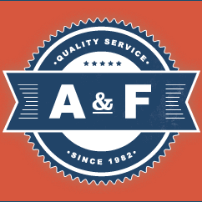Please provide a comprehensive response to the question below by analyzing the image: 
What is the color of the logo's background?

The logo has a dark blue background, which provides a contrasting color to the orange border and makes the logo more eye-catching.